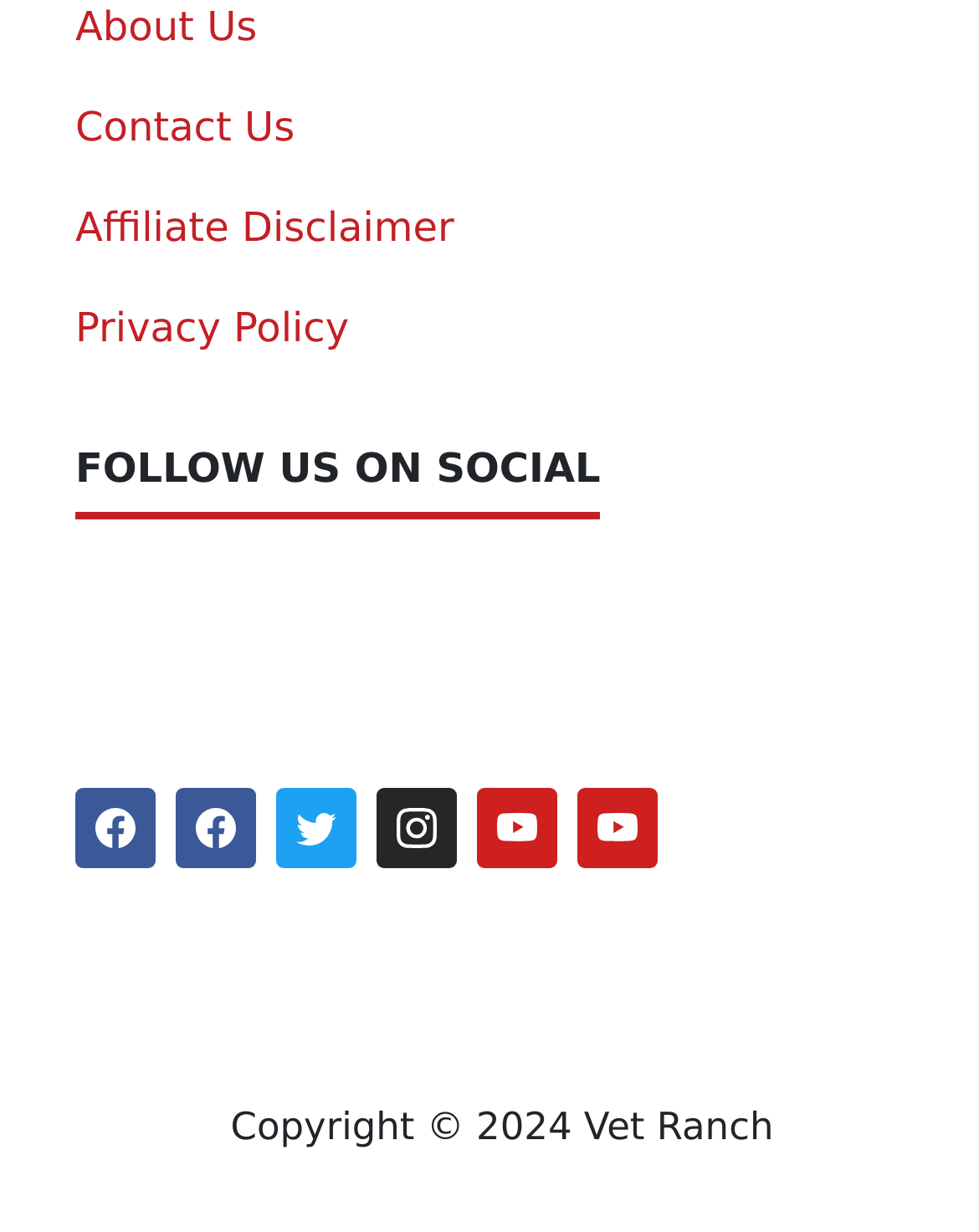How many social media platforms are linked?
Using the image as a reference, answer the question in detail.

The webpage has links to five social media platforms, namely Facebook, Twitter, Instagram, and two links to Youtube, which can be seen in the section 'FOLLOW US ON SOCIAL'.